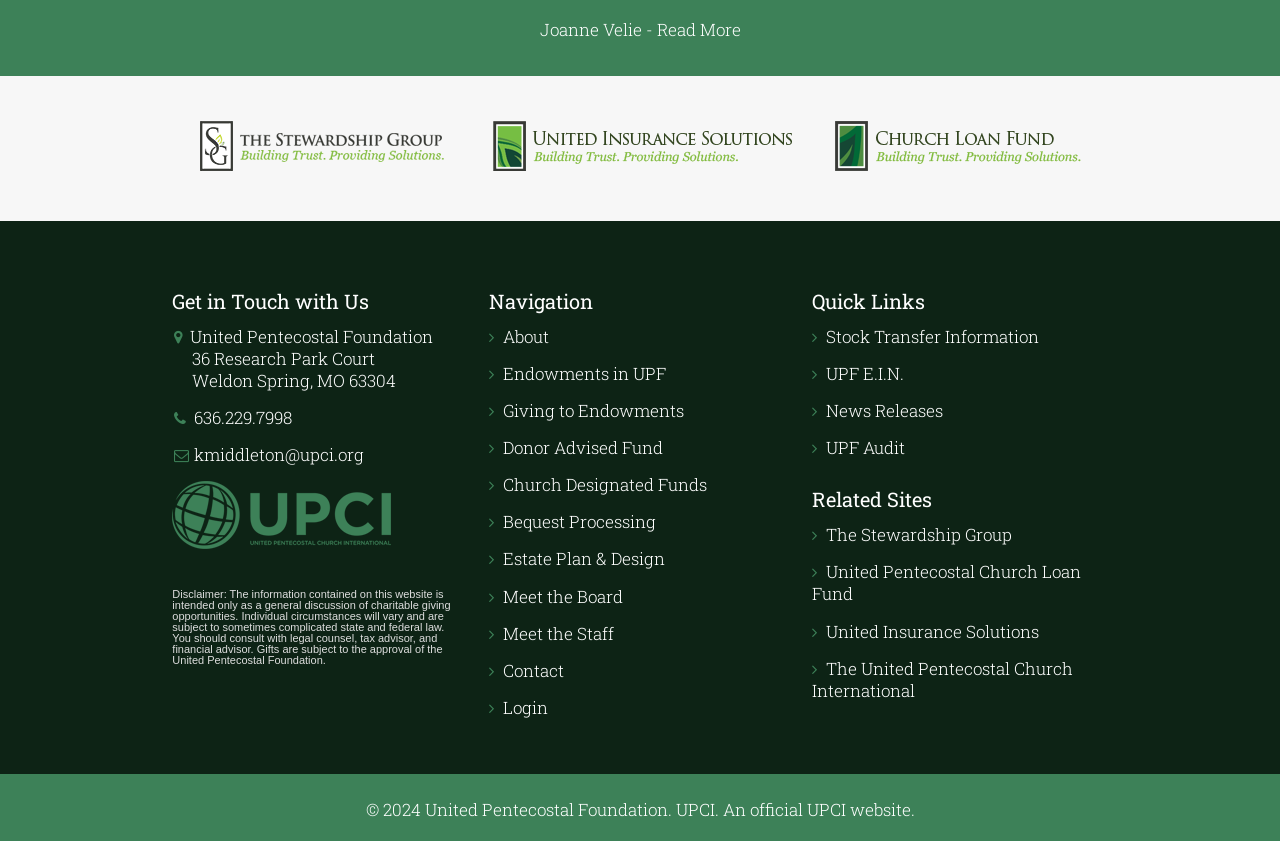Locate the bounding box coordinates of the element that should be clicked to execute the following instruction: "Learn more about the Stewardship Group".

[0.156, 0.157, 0.351, 0.185]